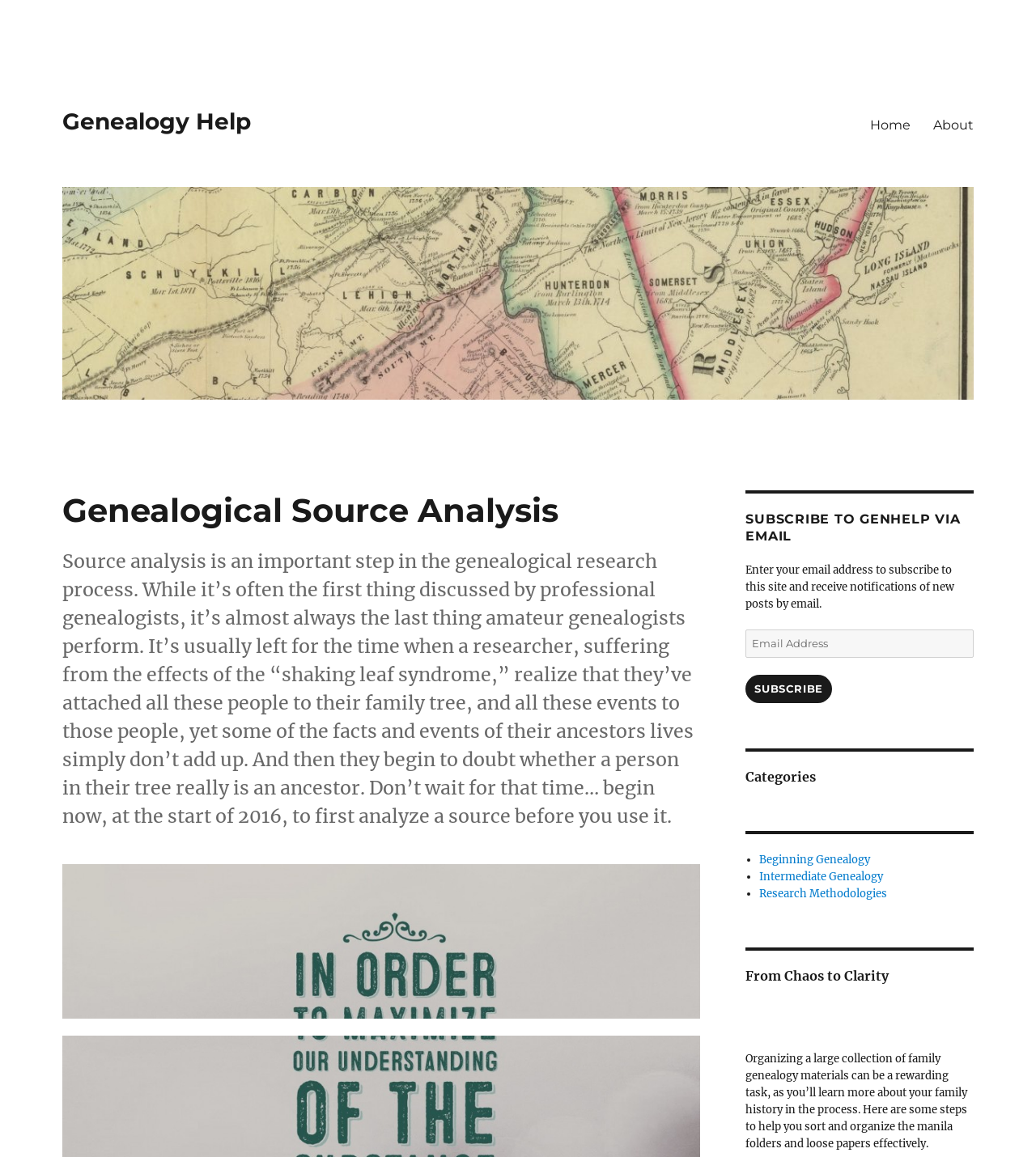Please extract the primary headline from the webpage.

Genealogical Source Analysis